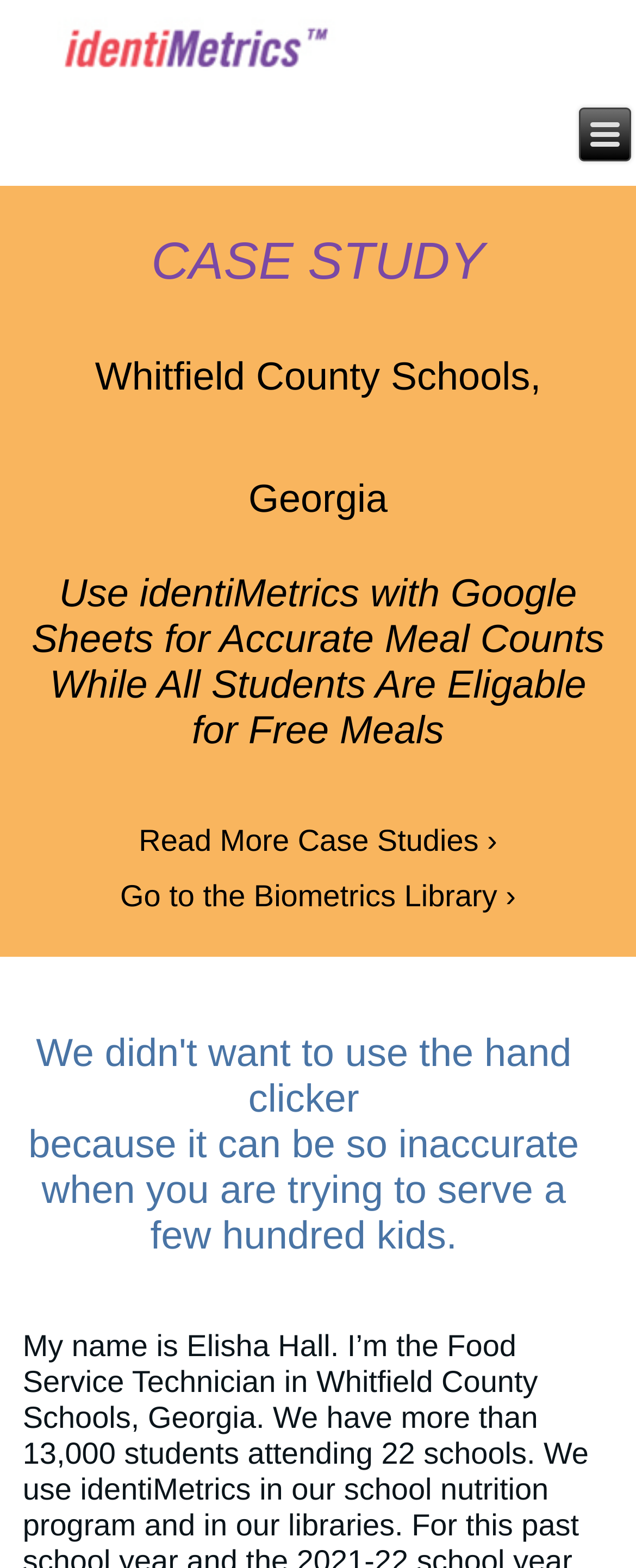Utilize the information from the image to answer the question in detail:
What is the name of the school district?

The name of the school district can be found in the heading 'Whitfield County Schools, Georgia' which is located at the top of the webpage.